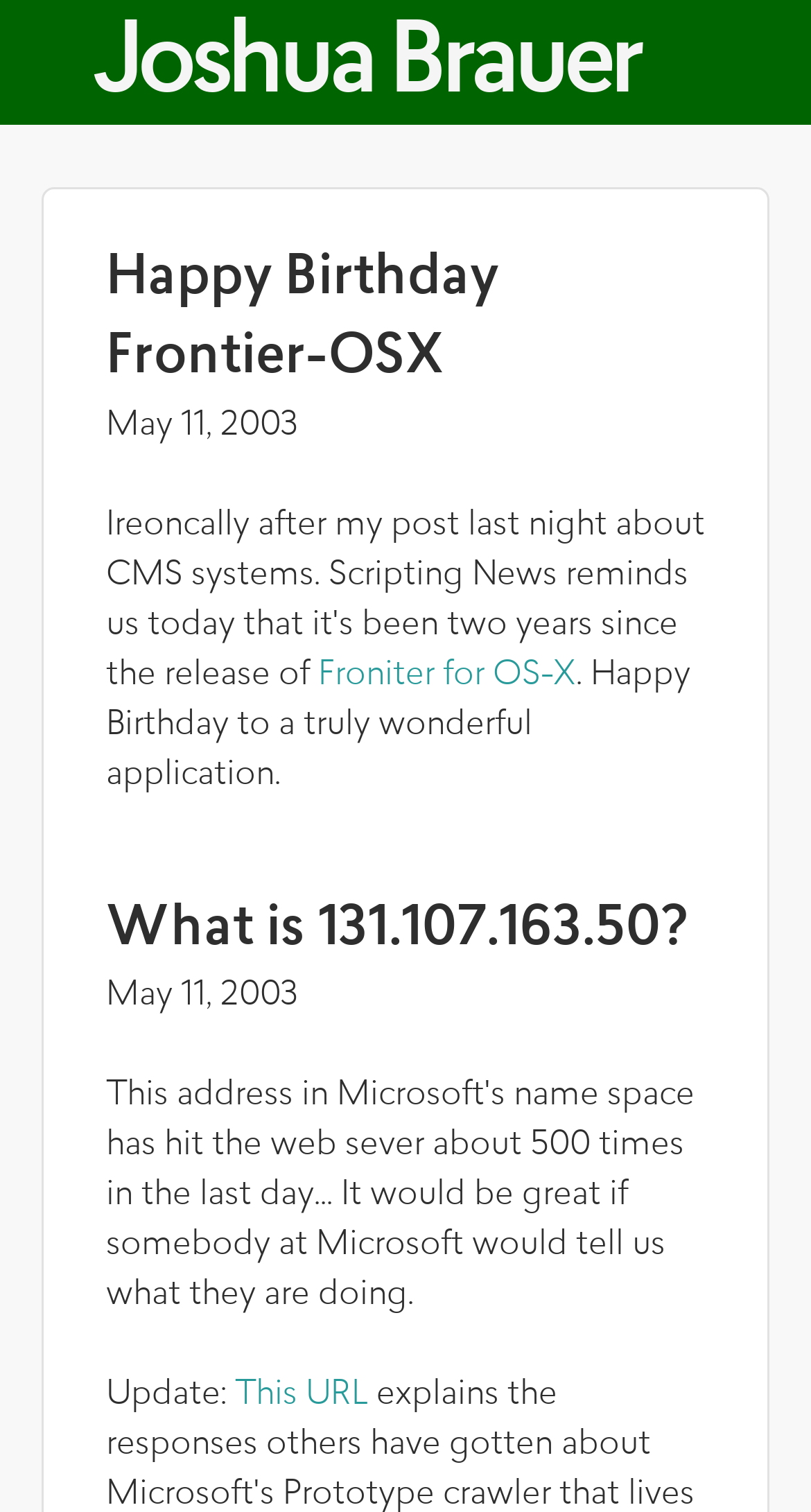Use the information in the screenshot to answer the question comprehensively: What is the date of the first article?

The date of the first article can be found in the StaticText element 'May 11, 2003' which is a sibling of the heading element 'Happy Birthday Frontier-OSX'. This StaticText element has a bounding box coordinate of [0.131, 0.271, 0.367, 0.293].